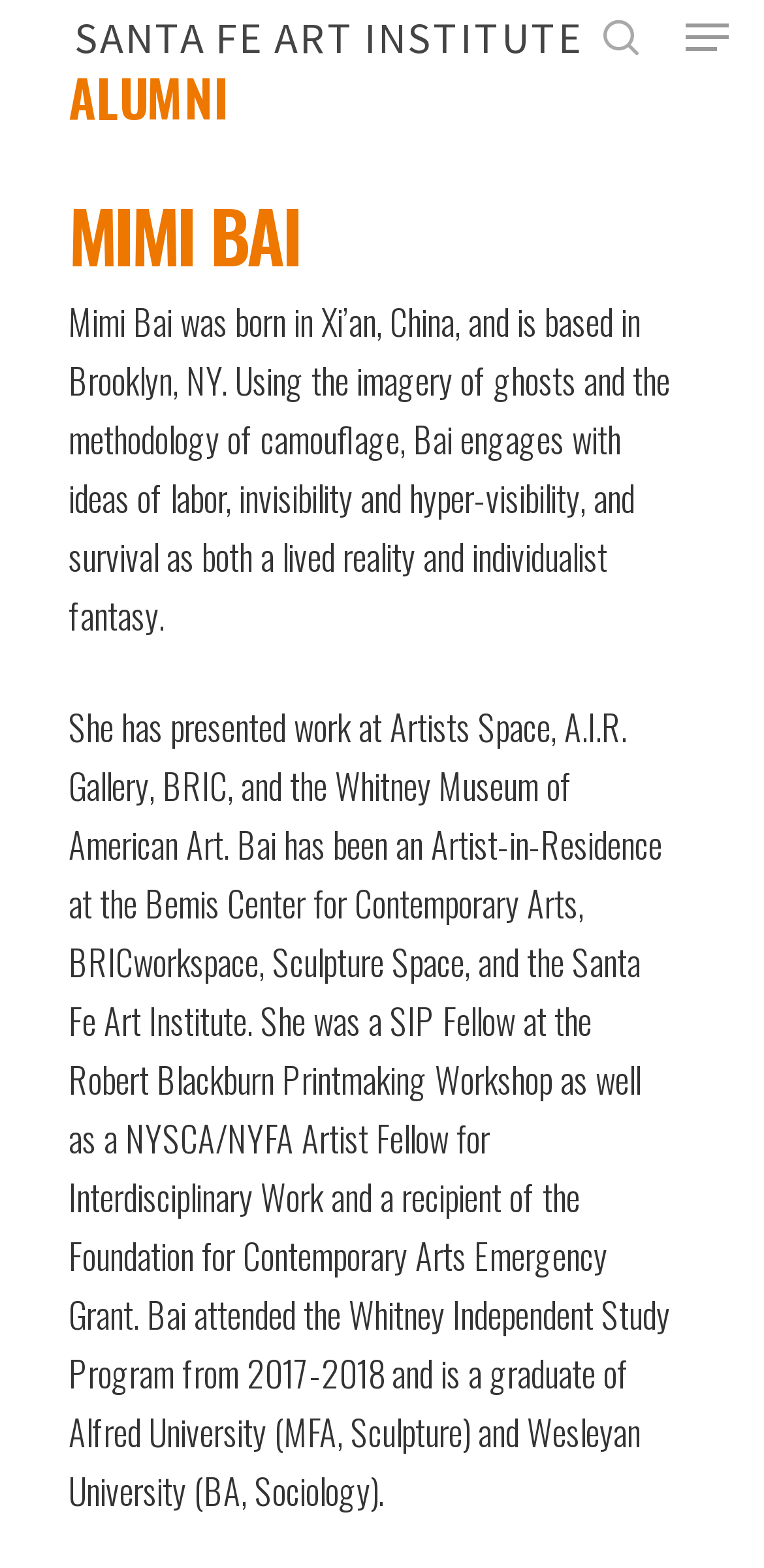Predict the bounding box coordinates of the UI element that matches this description: "Menu". The coordinates should be in the format [left, top, right, bottom] with each value between 0 and 1.

[0.897, 0.011, 0.954, 0.036]